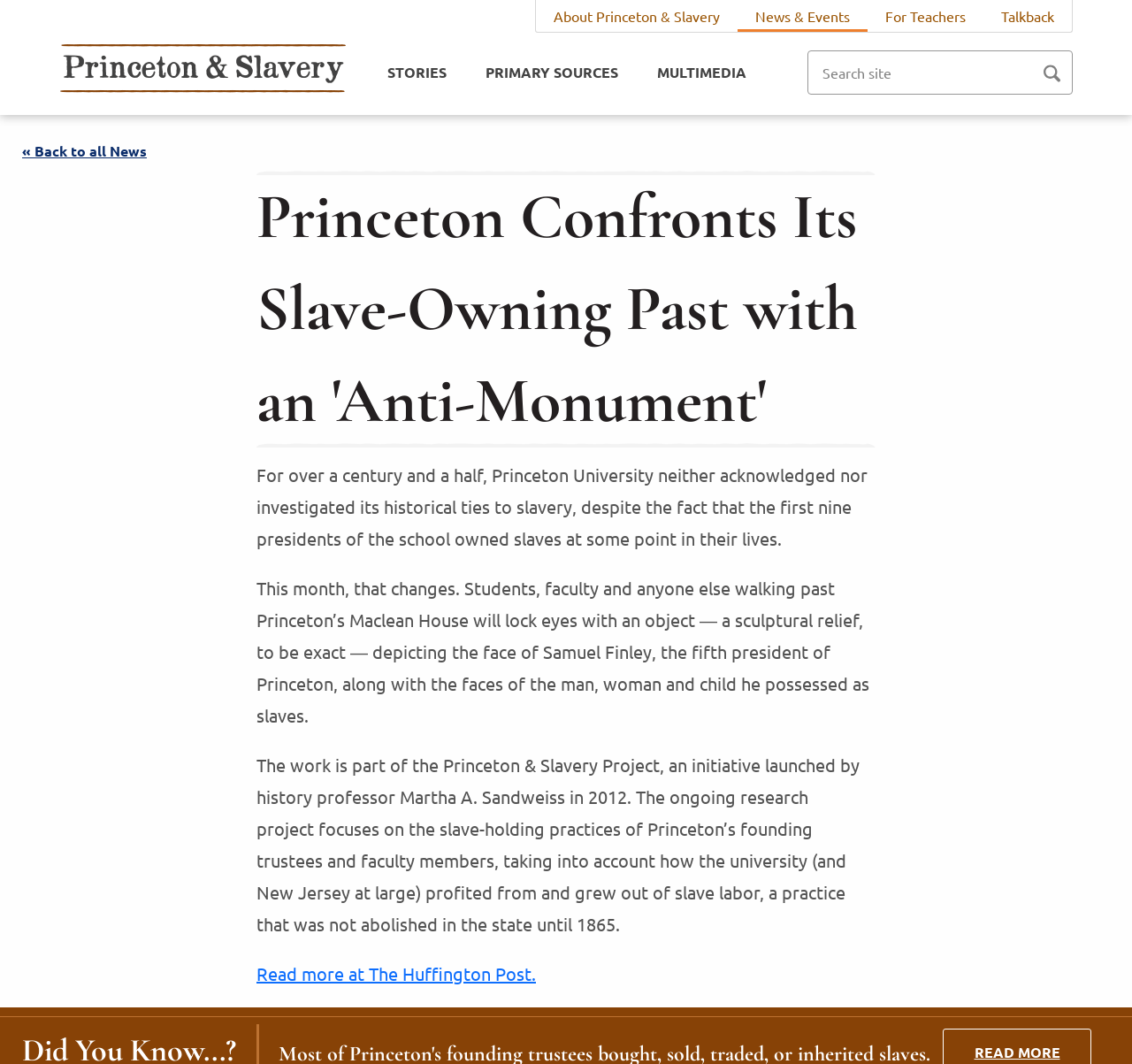Identify the bounding box coordinates of the HTML element based on this description: "About Princeton & Slavery".

[0.473, 0.0, 0.651, 0.03]